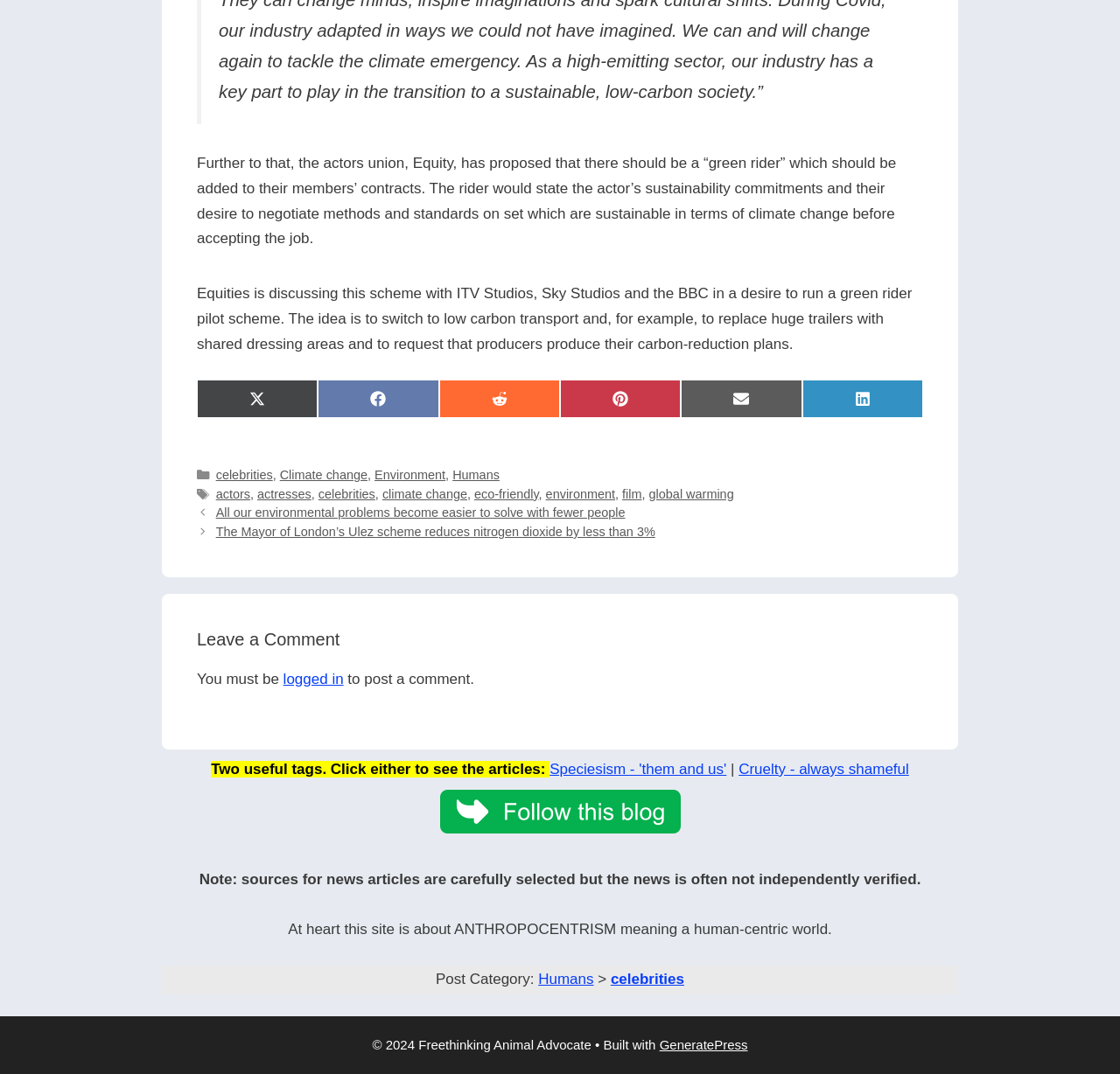Predict the bounding box coordinates of the UI element that matches this description: "Share on Facebook". The coordinates should be in the format [left, top, right, bottom] with each value between 0 and 1.

[0.284, 0.353, 0.392, 0.389]